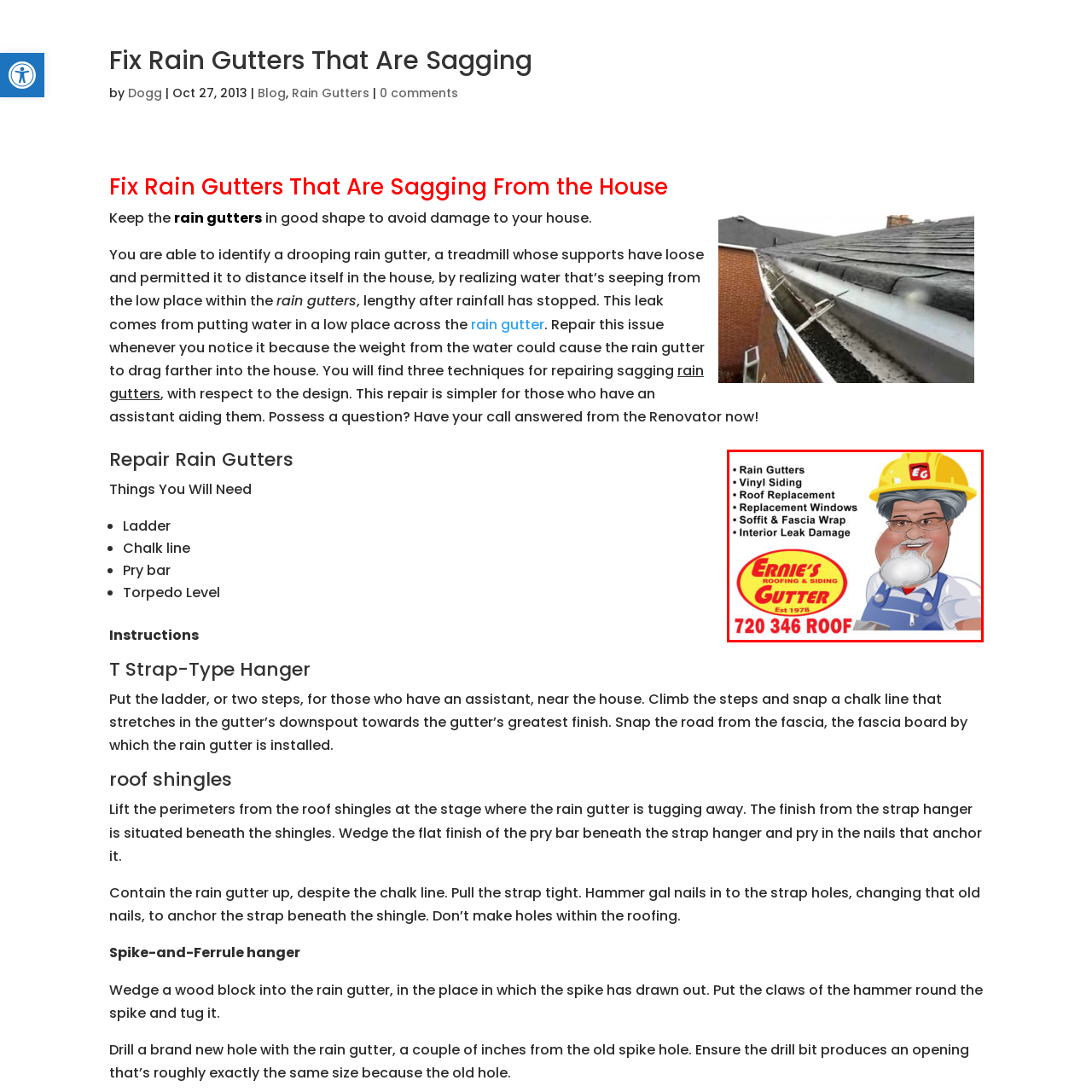Look closely at the image highlighted by the red bounding box and supply a detailed explanation in response to the following question: What is the contact number for Ernie's Roofing & Siding?

The contact number for Ernie's Roofing & Siding is prominently displayed at the bottom of the image, making it easy for customers to get in touch with the company.